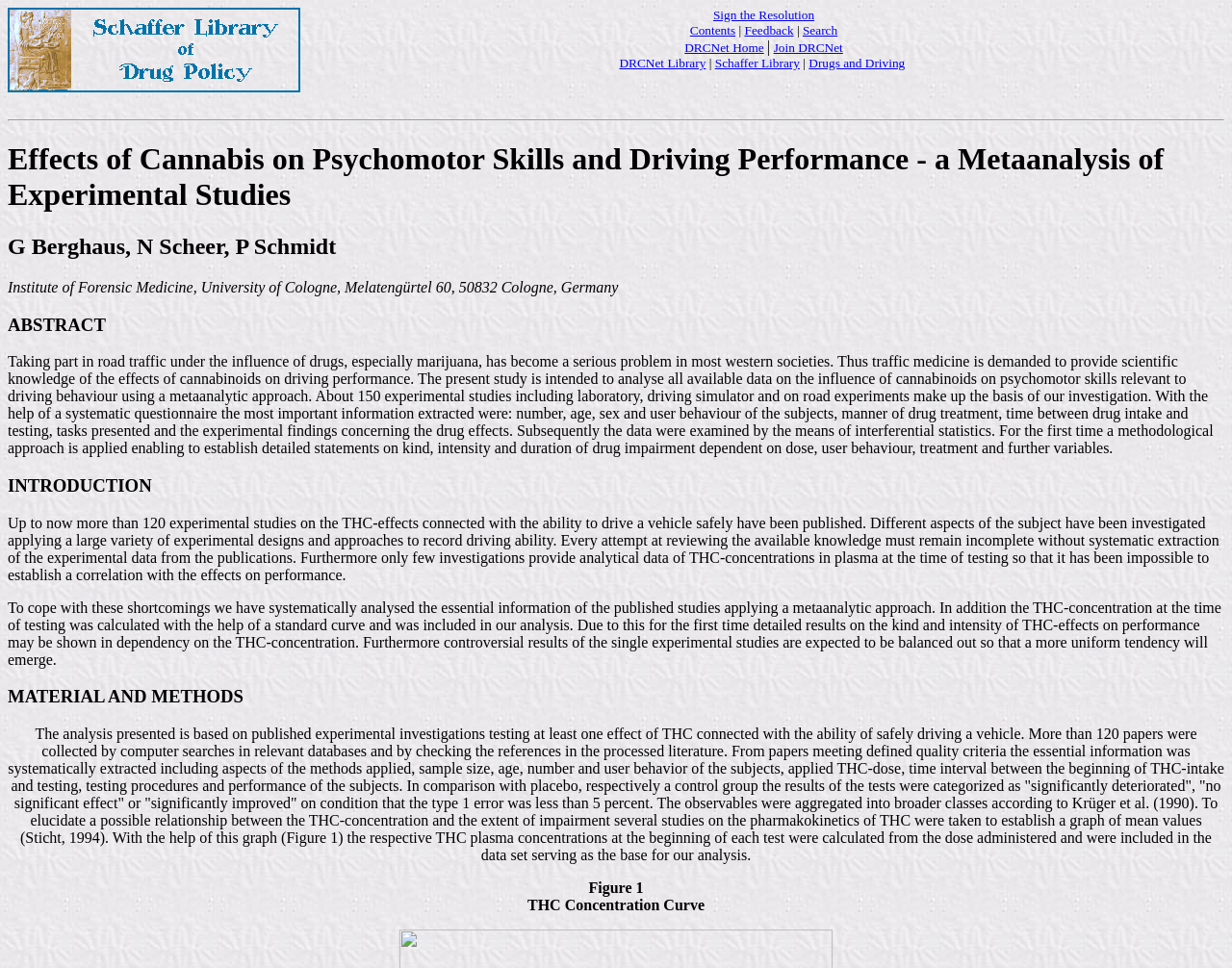Determine the bounding box coordinates for the area that needs to be clicked to fulfill this task: "Search". The coordinates must be given as four float numbers between 0 and 1, i.e., [left, top, right, bottom].

[0.652, 0.024, 0.68, 0.039]